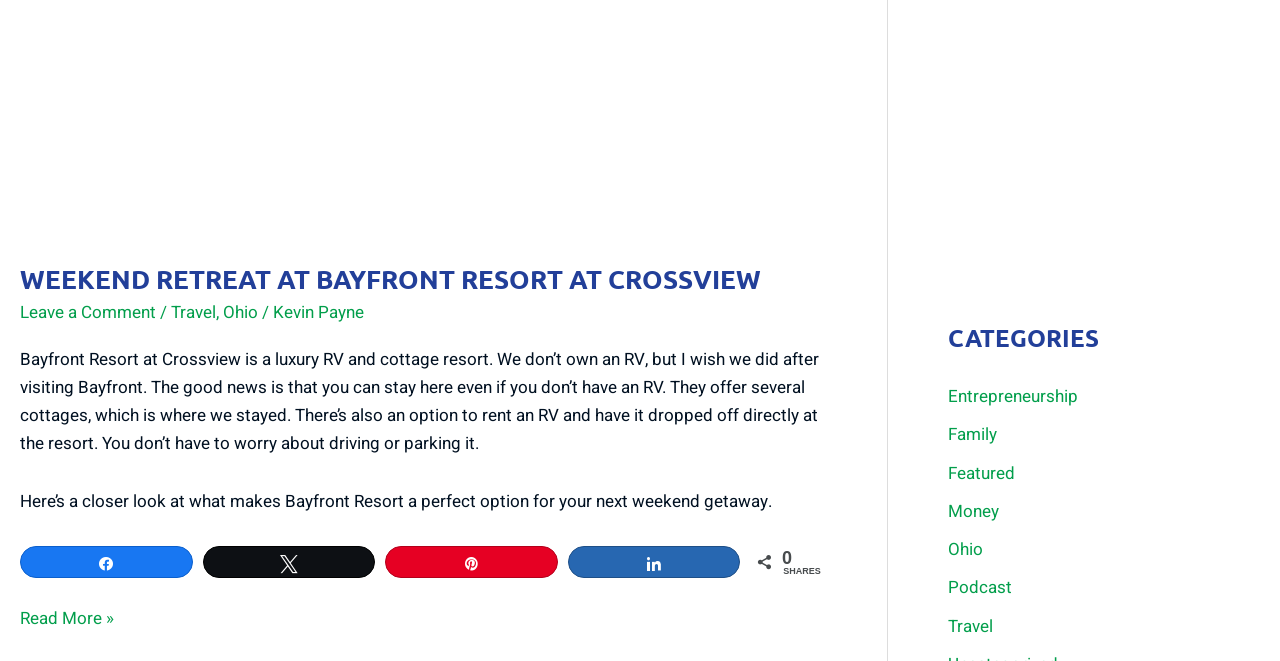Kindly determine the bounding box coordinates for the clickable area to achieve the given instruction: "View the Ohio category".

[0.174, 0.454, 0.202, 0.492]